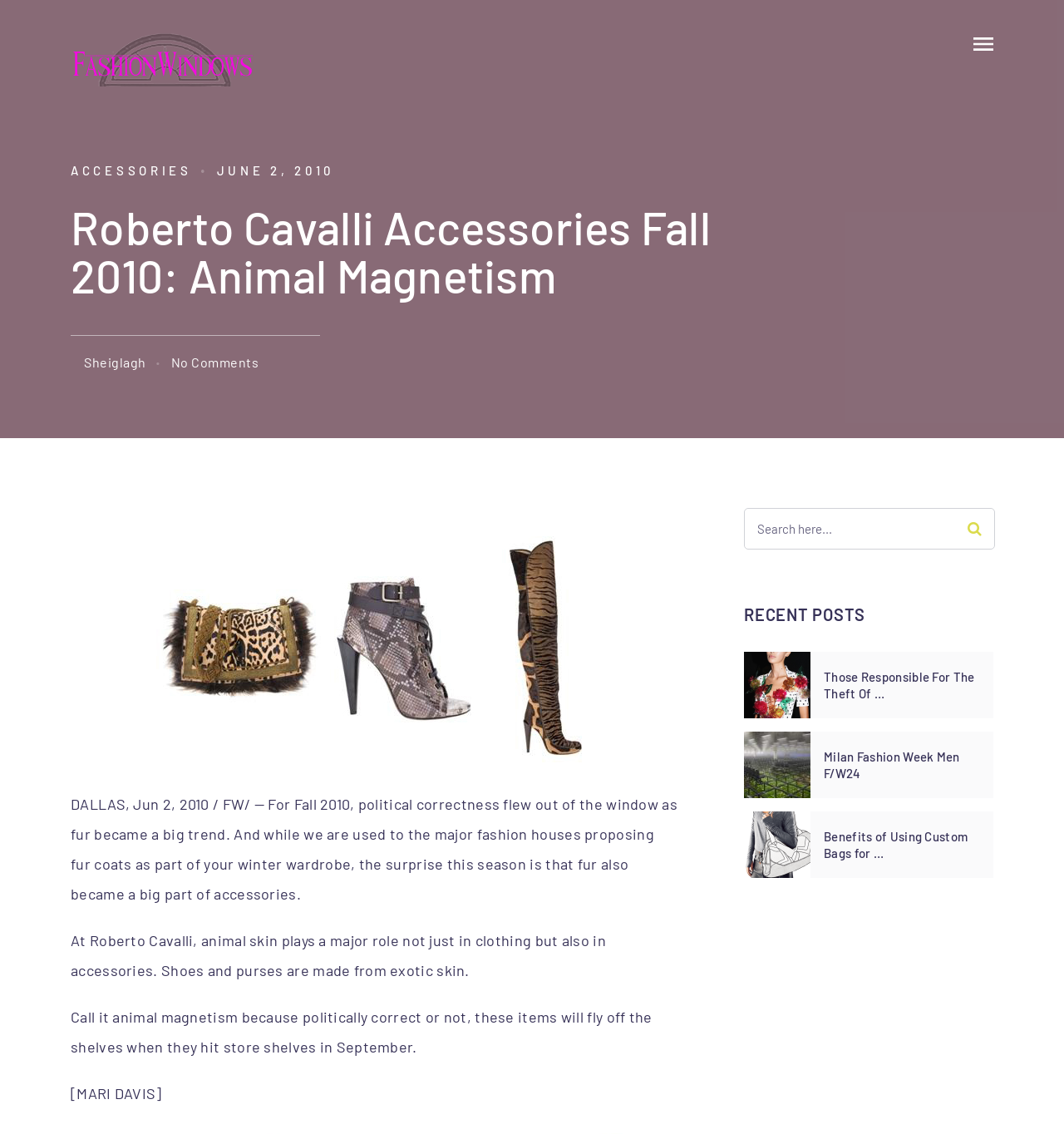Locate the bounding box coordinates of the clickable region to complete the following instruction: "Go to ABOUT page."

None